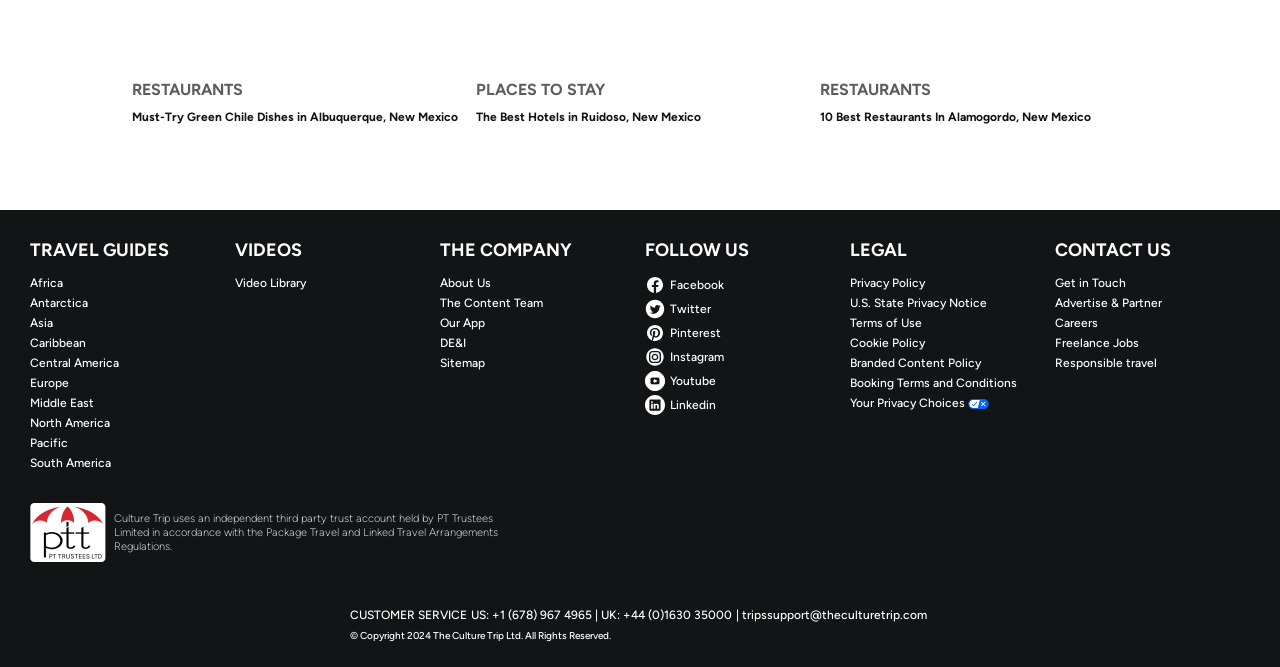Identify the bounding box coordinates of the region I need to click to complete this instruction: "Explore Video Library".

[0.184, 0.413, 0.336, 0.437]